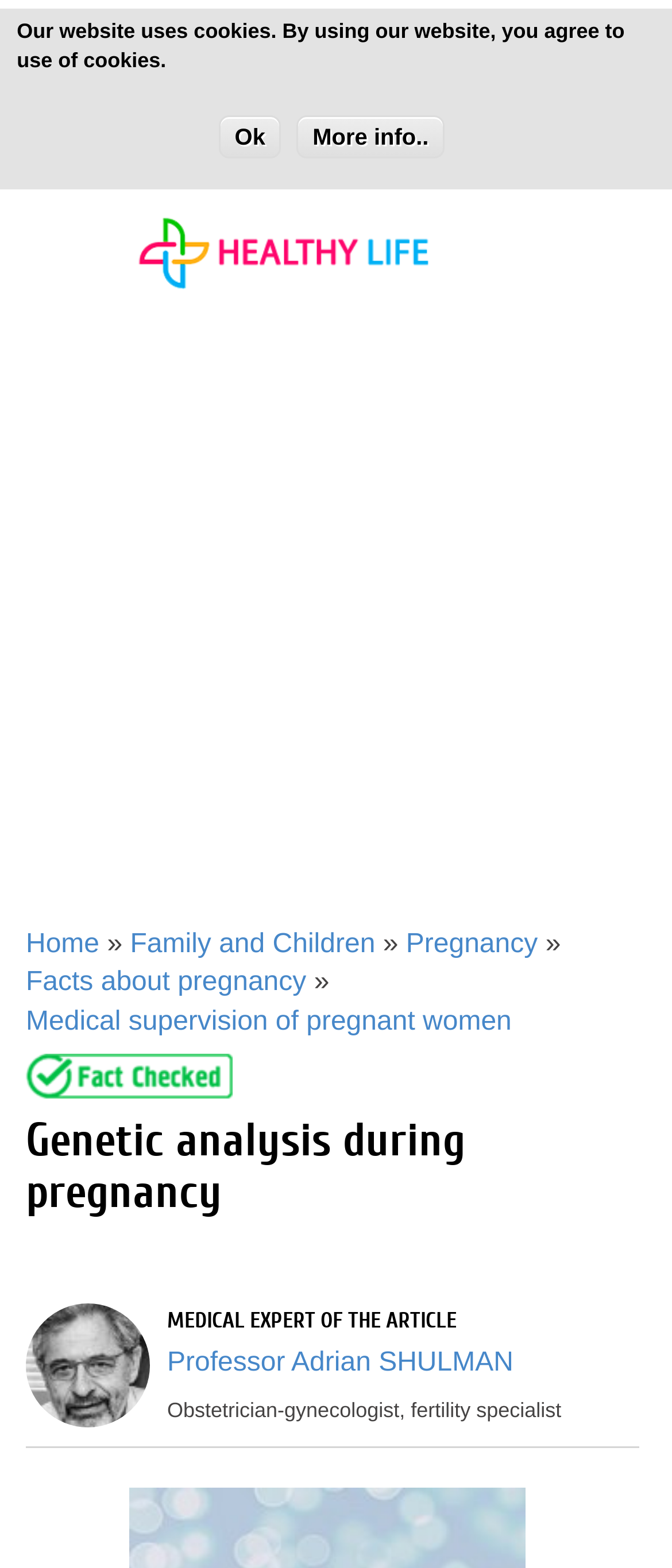What is the topic of the article?
Using the image, answer in one word or phrase.

Genetic analysis during pregnancy